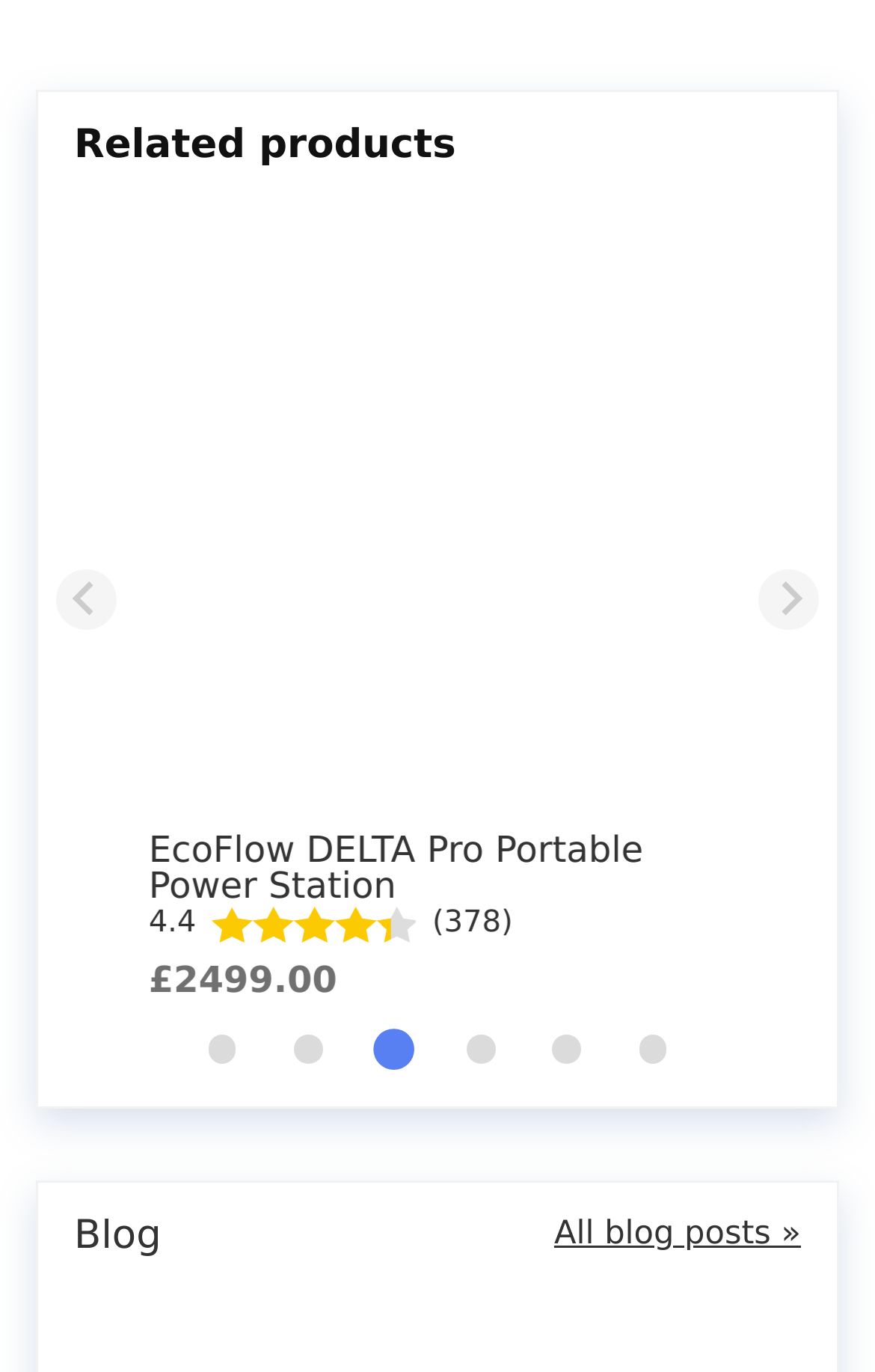Provide a brief response using a word or short phrase to this question:
What is the category of the blog posts?

Not specified